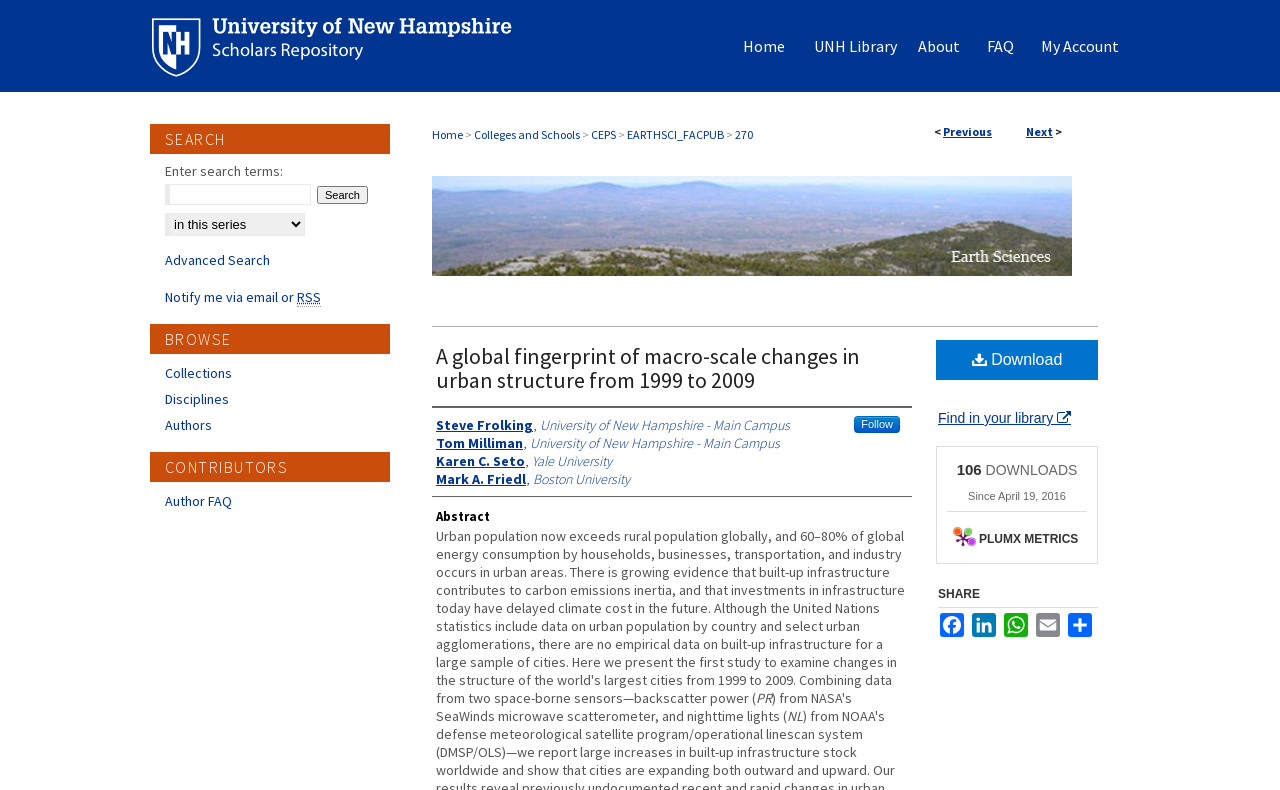Locate the bounding box coordinates of the segment that needs to be clicked to meet this instruction: "Search for something".

[0.129, 0.233, 0.243, 0.259]